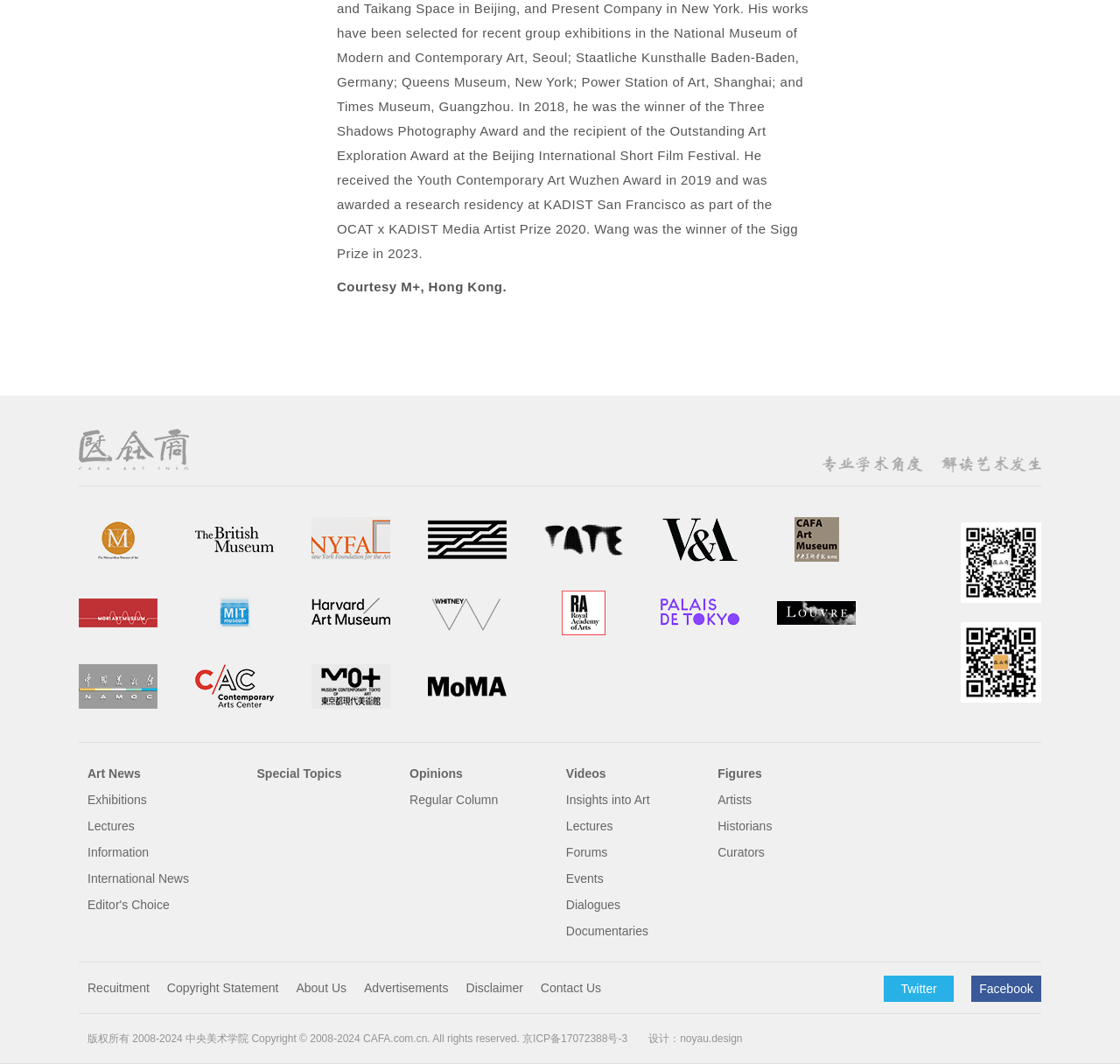Determine the bounding box coordinates of the clickable element to achieve the following action: 'Click the 'Homepage' link'. Provide the coordinates as four float values between 0 and 1, formatted as [left, top, right, bottom].

[0.07, 0.4, 0.169, 0.441]